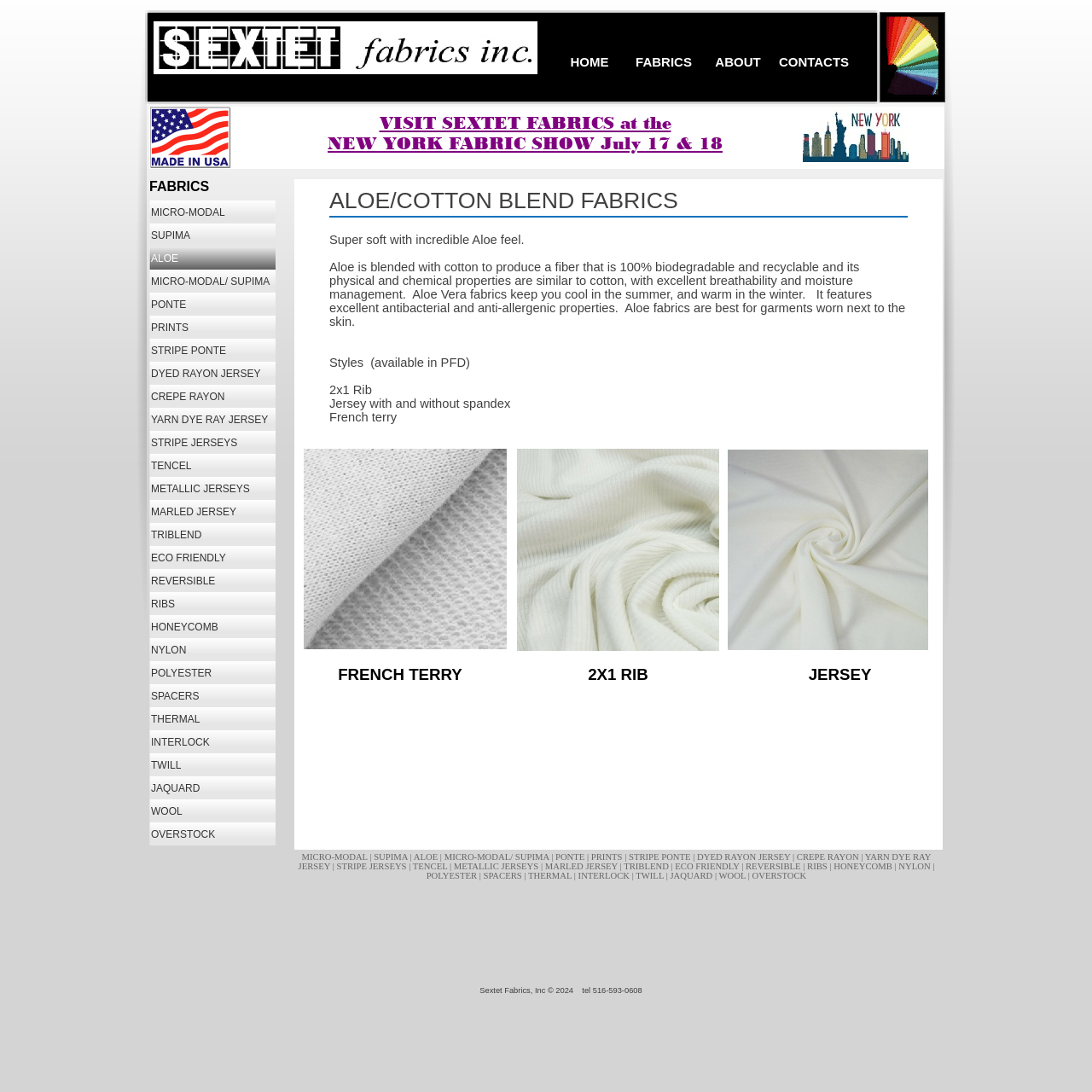Determine the bounding box for the described HTML element: "CREPE RAYON". Ensure the coordinates are four float numbers between 0 and 1 in the format [left, top, right, bottom].

[0.73, 0.78, 0.788, 0.789]